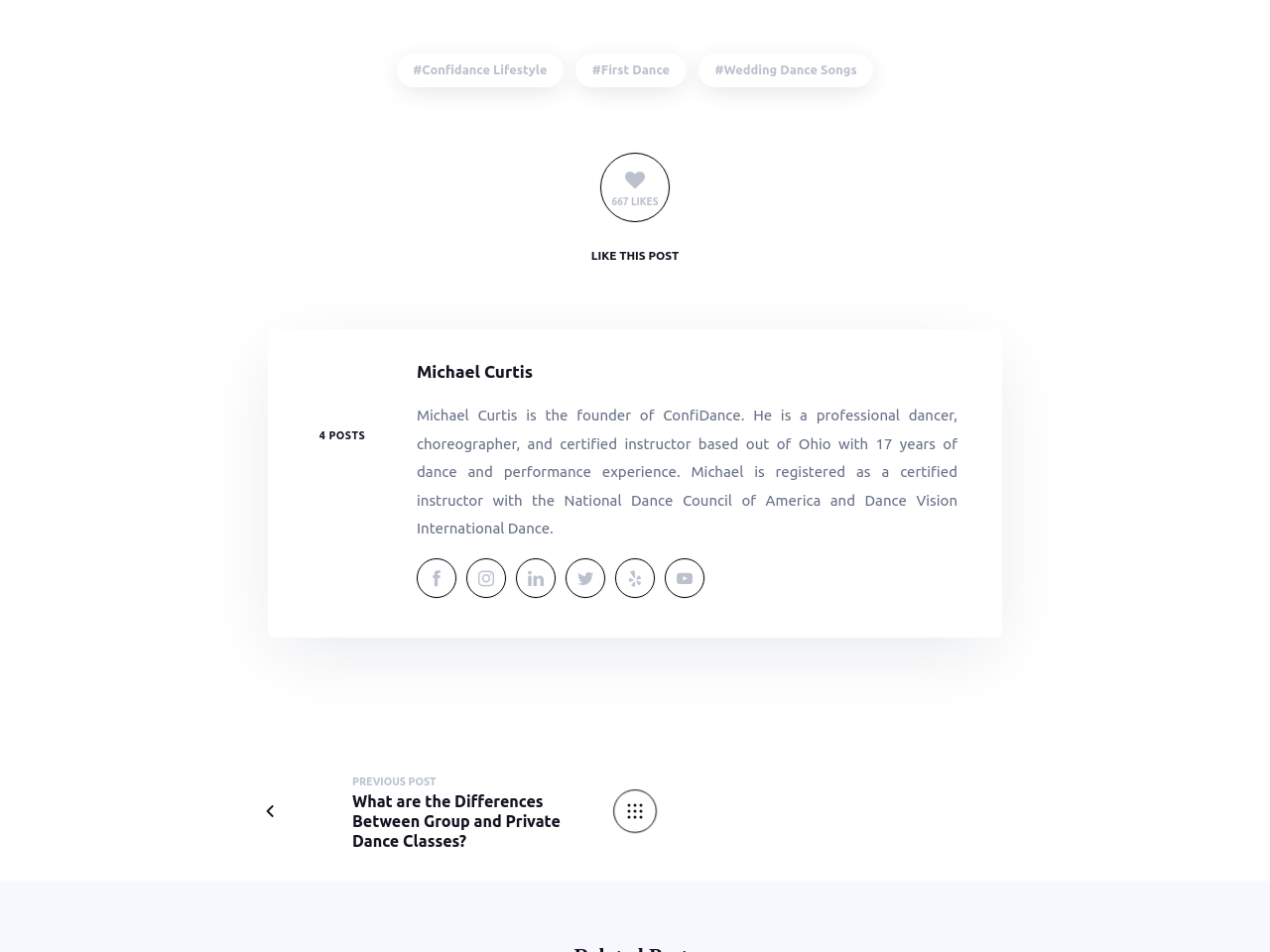Identify the bounding box coordinates of the clickable section necessary to follow the following instruction: "Go to the previous post". The coordinates should be presented as four float numbers from 0 to 1, i.e., [left, top, right, bottom].

[0.211, 0.81, 0.471, 0.894]